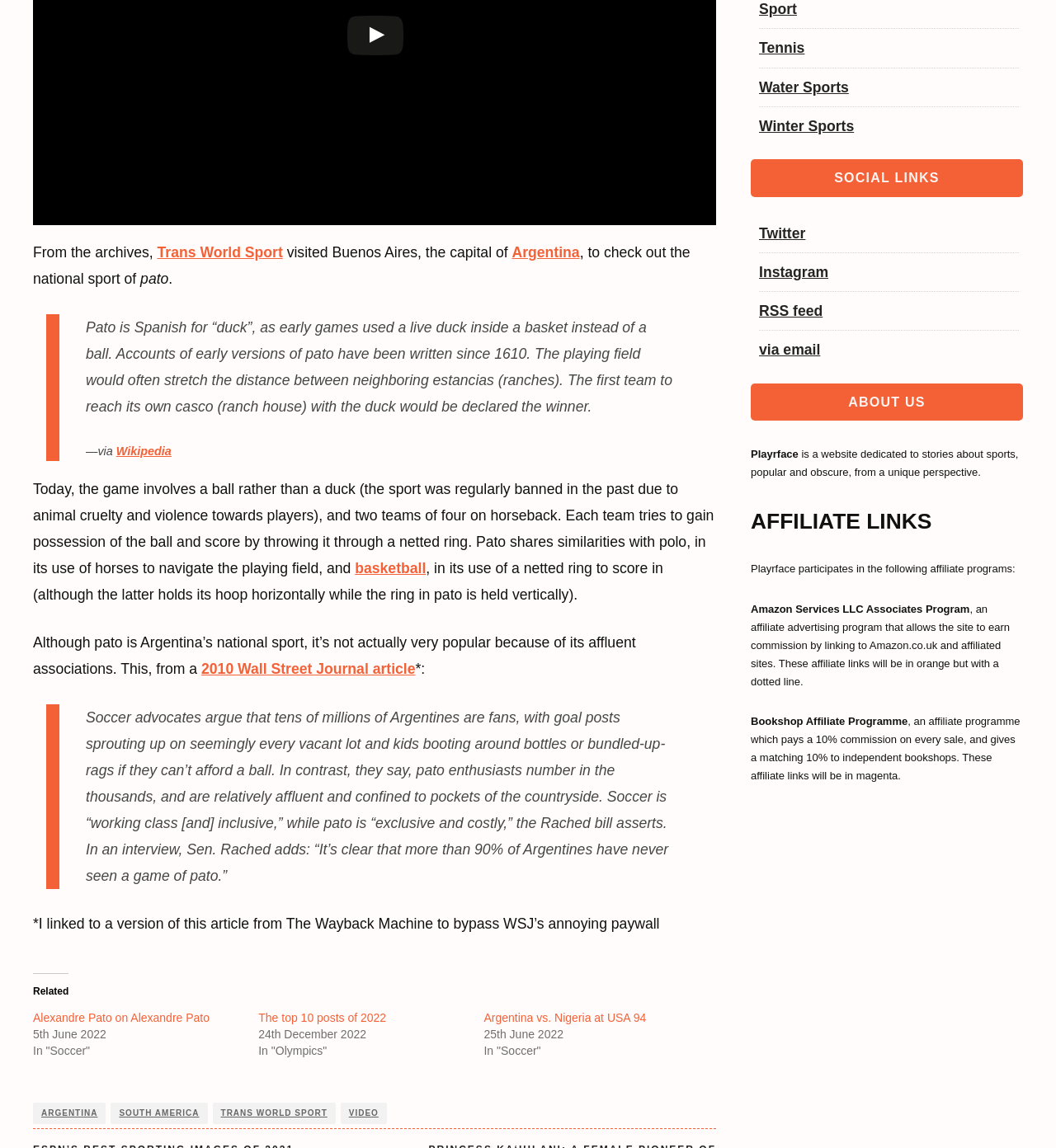Identify the bounding box for the UI element described as: "2010 Wall Street Journal article". Ensure the coordinates are four float numbers between 0 and 1, formatted as [left, top, right, bottom].

[0.191, 0.576, 0.393, 0.59]